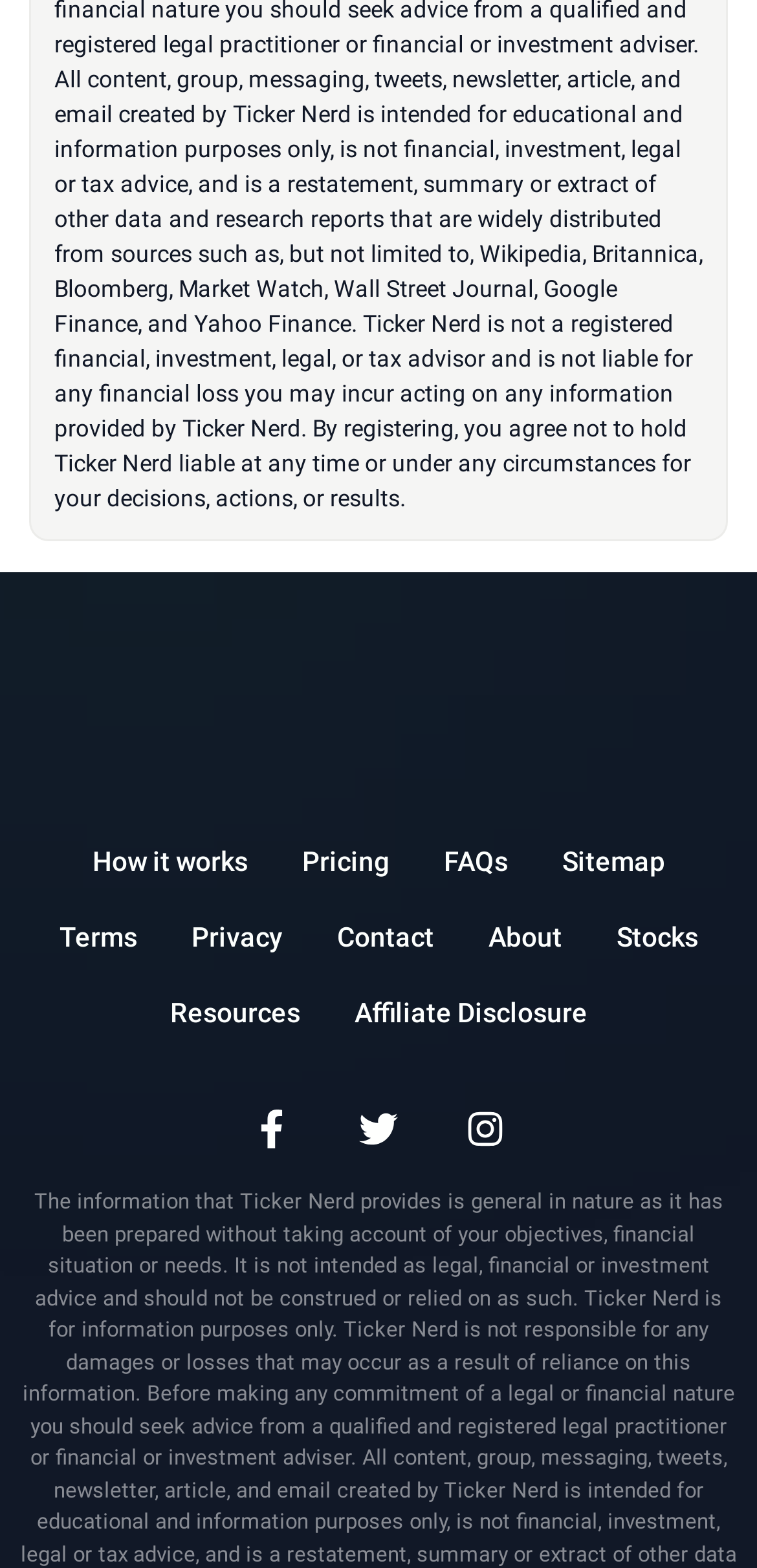Bounding box coordinates are to be given in the format (top-left x, top-left y, bottom-right x, bottom-right y). All values must be floating point numbers between 0 and 1. Provide the bounding box coordinate for the UI element described as: How it works

[0.122, 0.525, 0.327, 0.574]